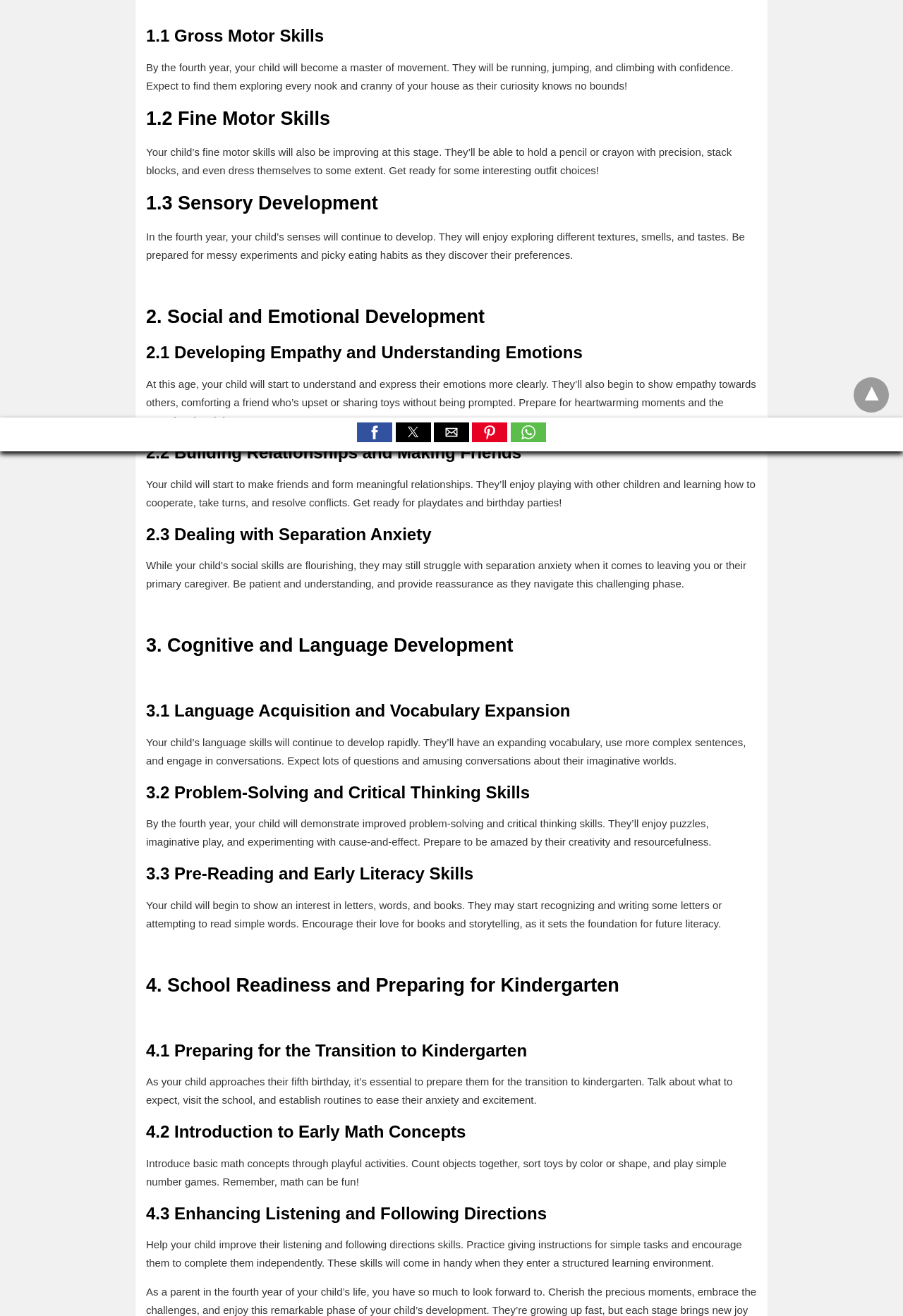Given the description: "aria-label="email"", determine the bounding box coordinates of the UI element. The coordinates should be formatted as four float numbers between 0 and 1, [left, top, right, bottom].

[0.48, 0.321, 0.52, 0.336]